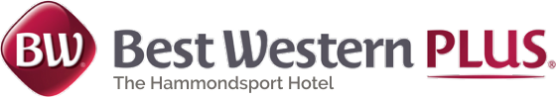What is the affiliation of The Hammondsport Hotel?
Refer to the image and give a detailed answer to the query.

The logo includes the tagline 'The Hammondsport Hotel,' emphasizing the hotel's affiliation with the Best Western brand, known for quality and hospitality, which indicates that The Hammondsport Hotel is affiliated with Best Western.